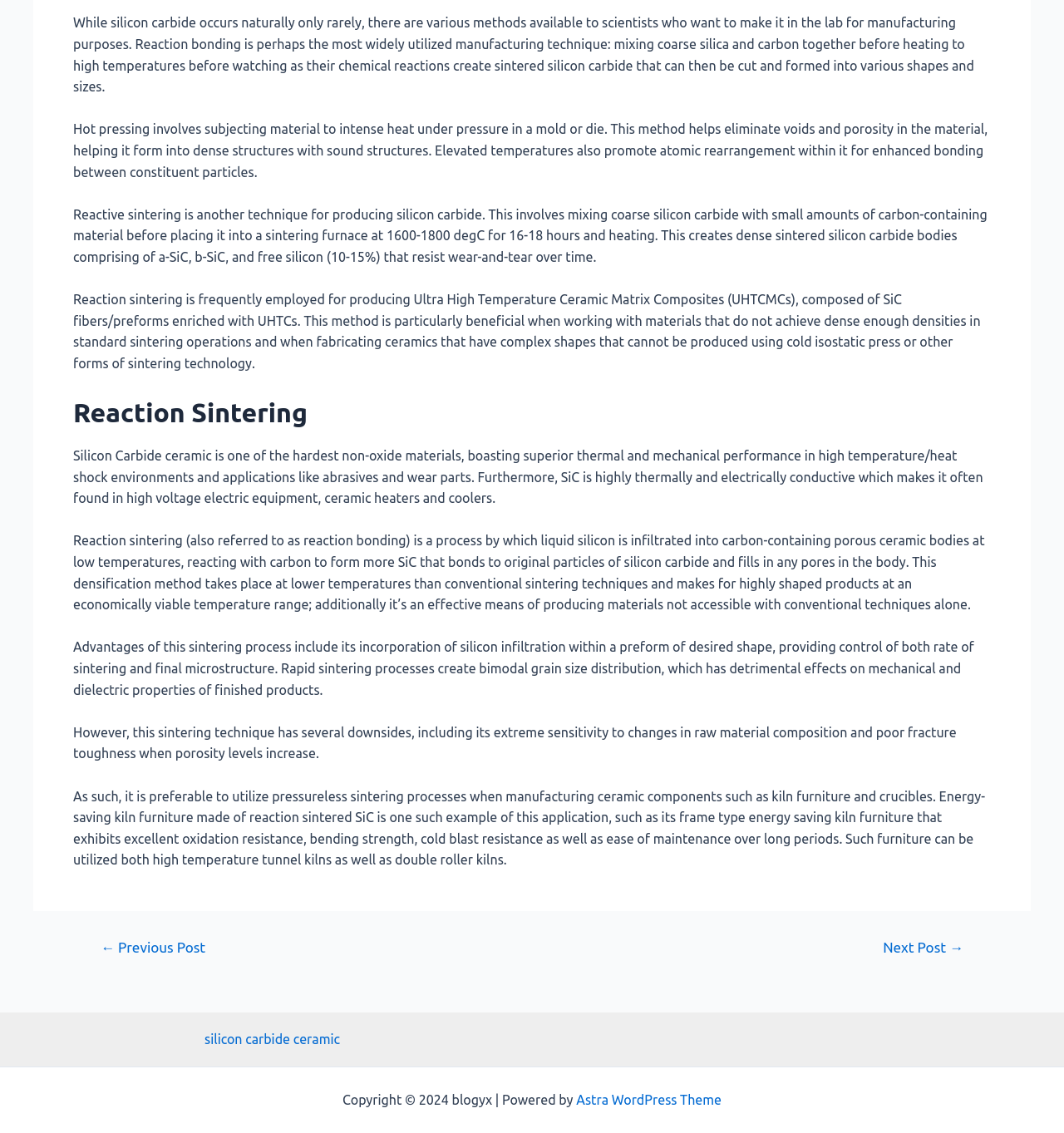What is reaction sintering?
Refer to the image and respond with a one-word or short-phrase answer.

A process to produce silicon carbide